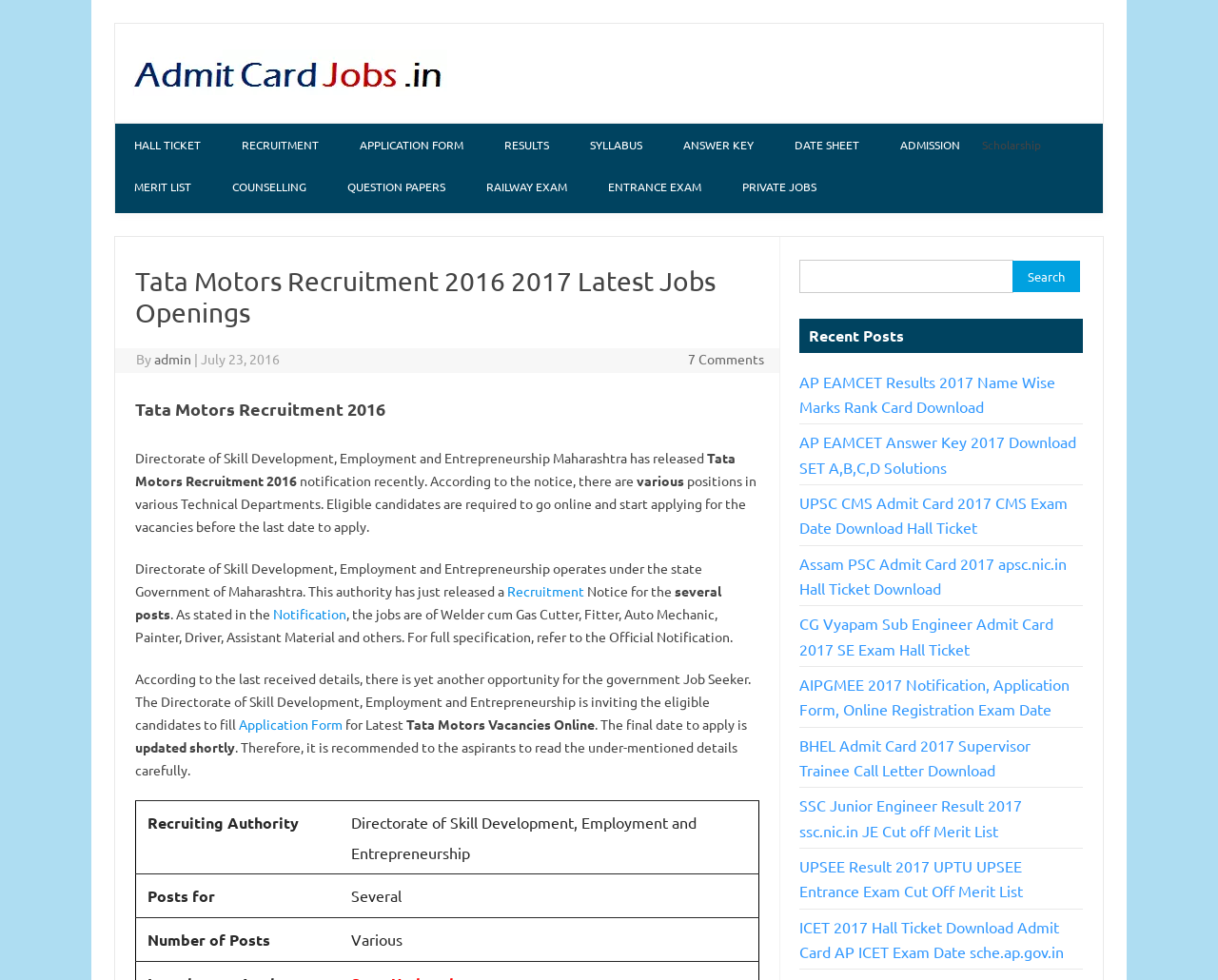Answer the question below using just one word or a short phrase: 
What are the various posts mentioned?

Welder cum Gas Cutter, Fitter, Auto Mechanic, Painter, Driver, Assistant Material and others